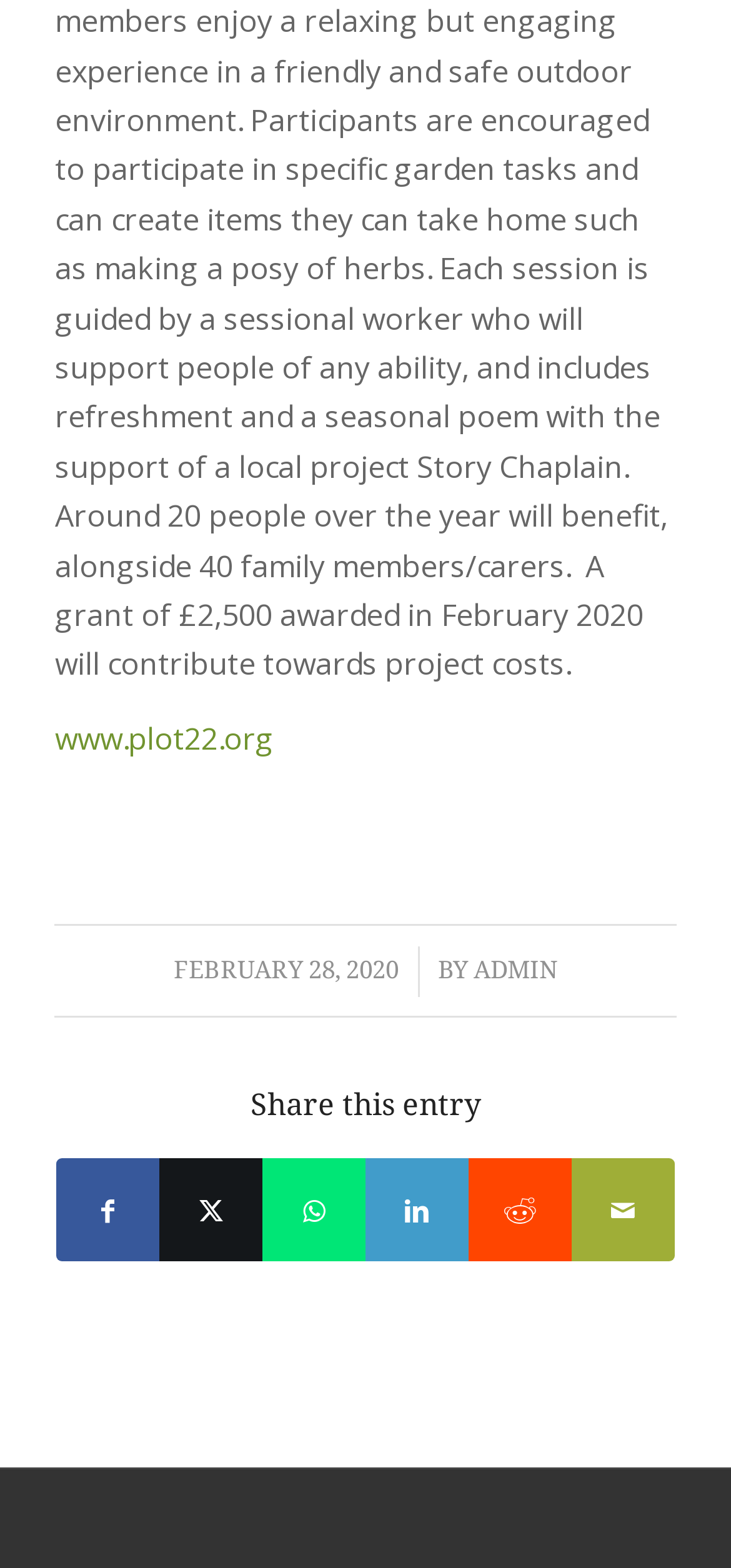Identify the bounding box coordinates of the section to be clicked to complete the task described by the following instruction: "View the admin profile". The coordinates should be four float numbers between 0 and 1, formatted as [left, top, right, bottom].

[0.647, 0.61, 0.763, 0.628]